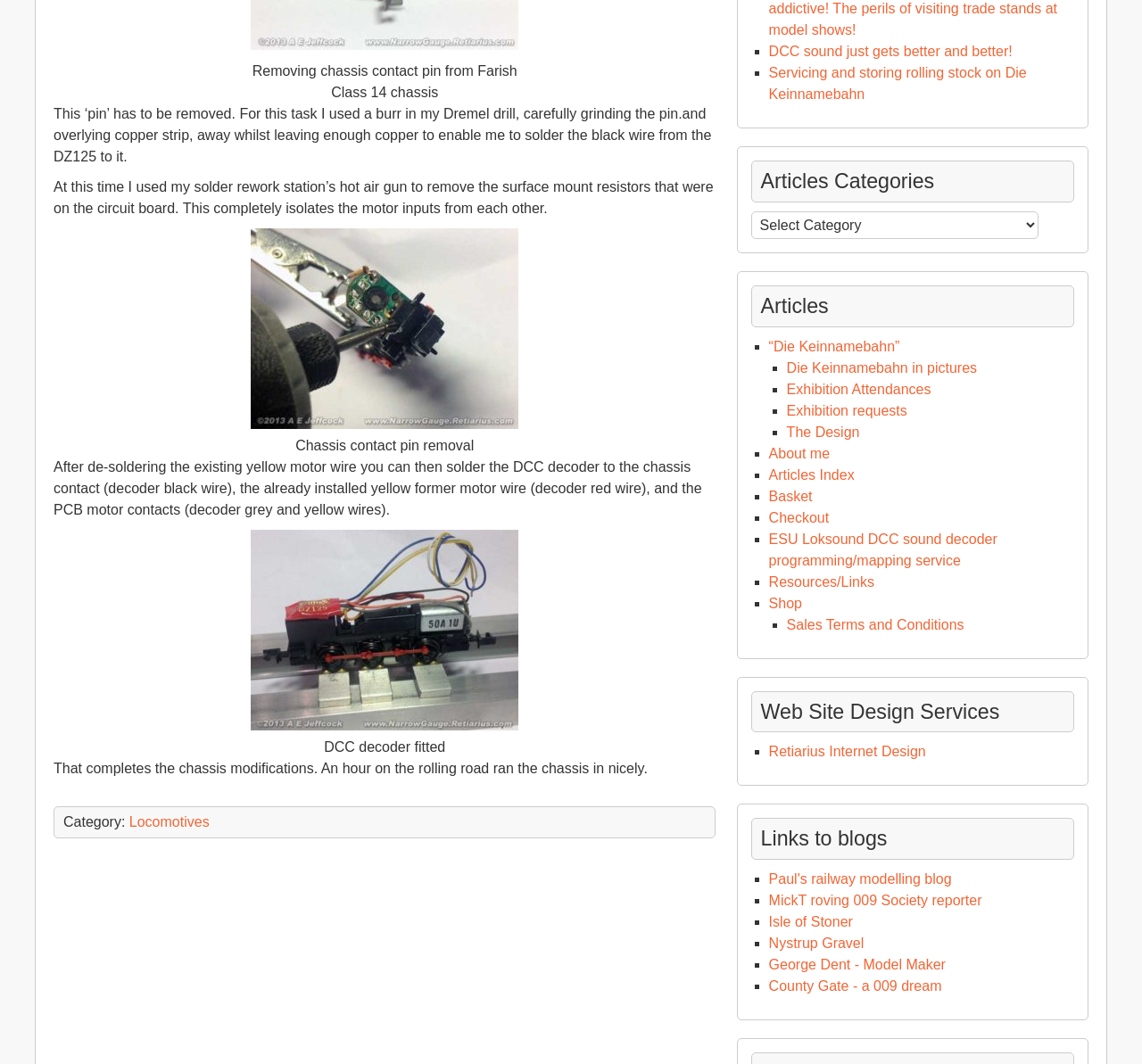Determine the bounding box coordinates for the UI element with the following description: "Sales Terms and Conditions". The coordinates should be four float numbers between 0 and 1, represented as [left, top, right, bottom].

[0.689, 0.58, 0.844, 0.594]